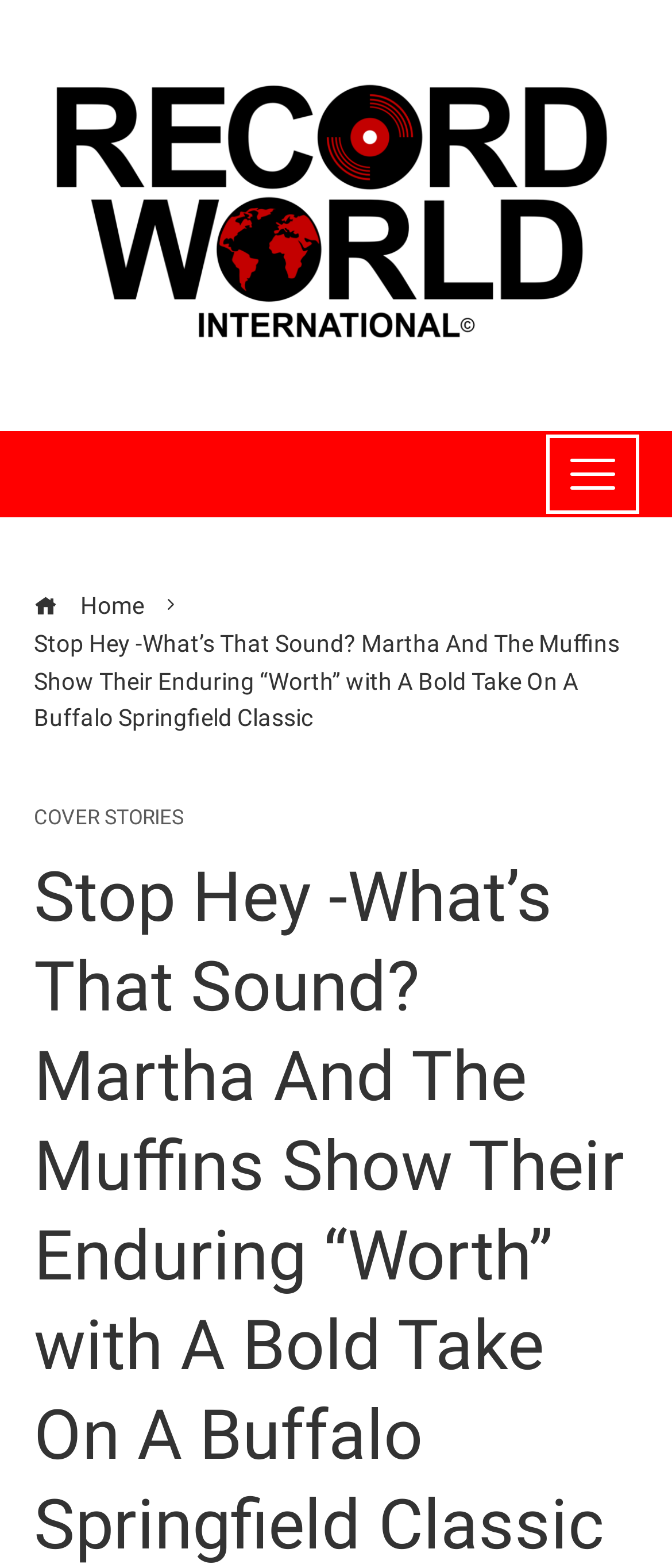Please determine the main heading text of this webpage.

Stop Hey -What’s That Sound? Martha And The Muffins Show Their Enduring “Worth” with A Bold Take On A Buffalo Springfield Classic